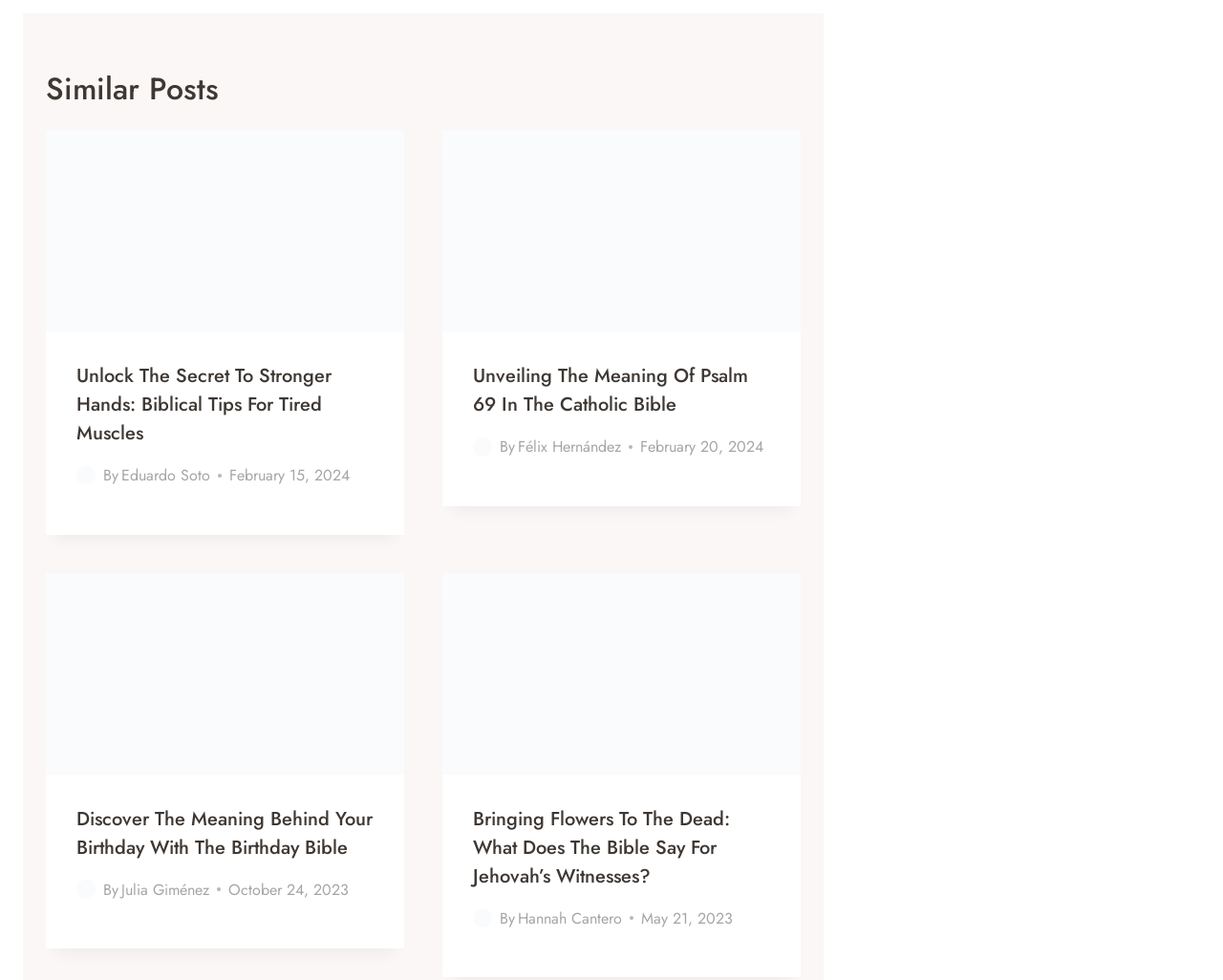Please give a succinct answer to the question in one word or phrase:
How many articles are displayed on this webpage?

4